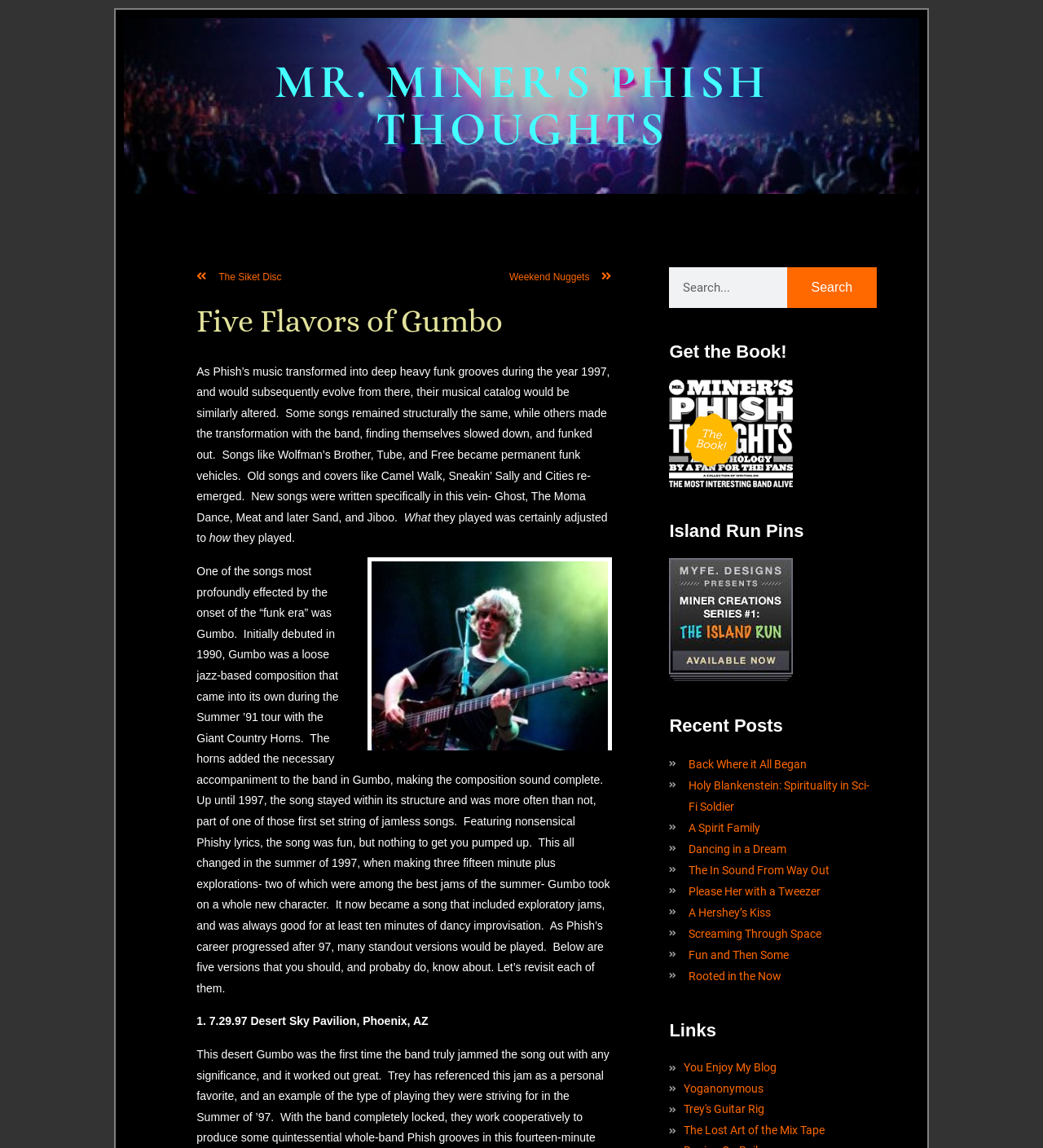Locate the bounding box coordinates of the element that should be clicked to fulfill the instruction: "Read the 'Five Flavors of Gumbo' article".

[0.188, 0.265, 0.587, 0.294]